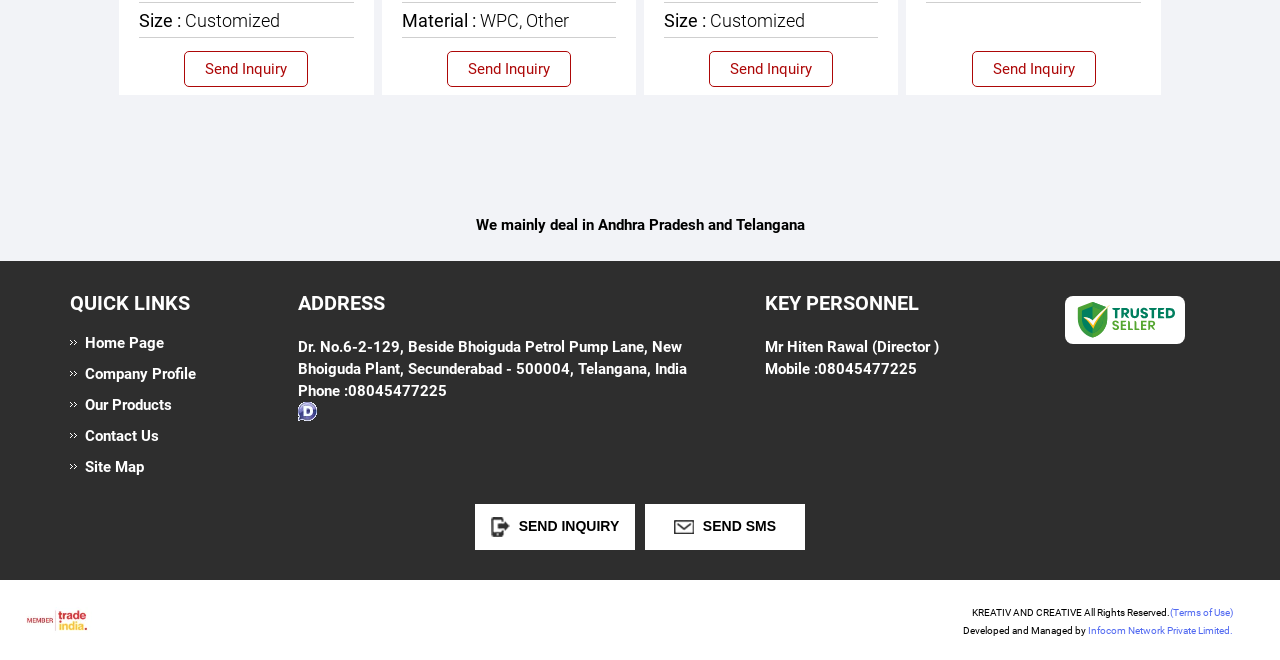Find the bounding box coordinates for the area that must be clicked to perform this action: "Visit 'Home Page'".

[0.055, 0.505, 0.188, 0.533]